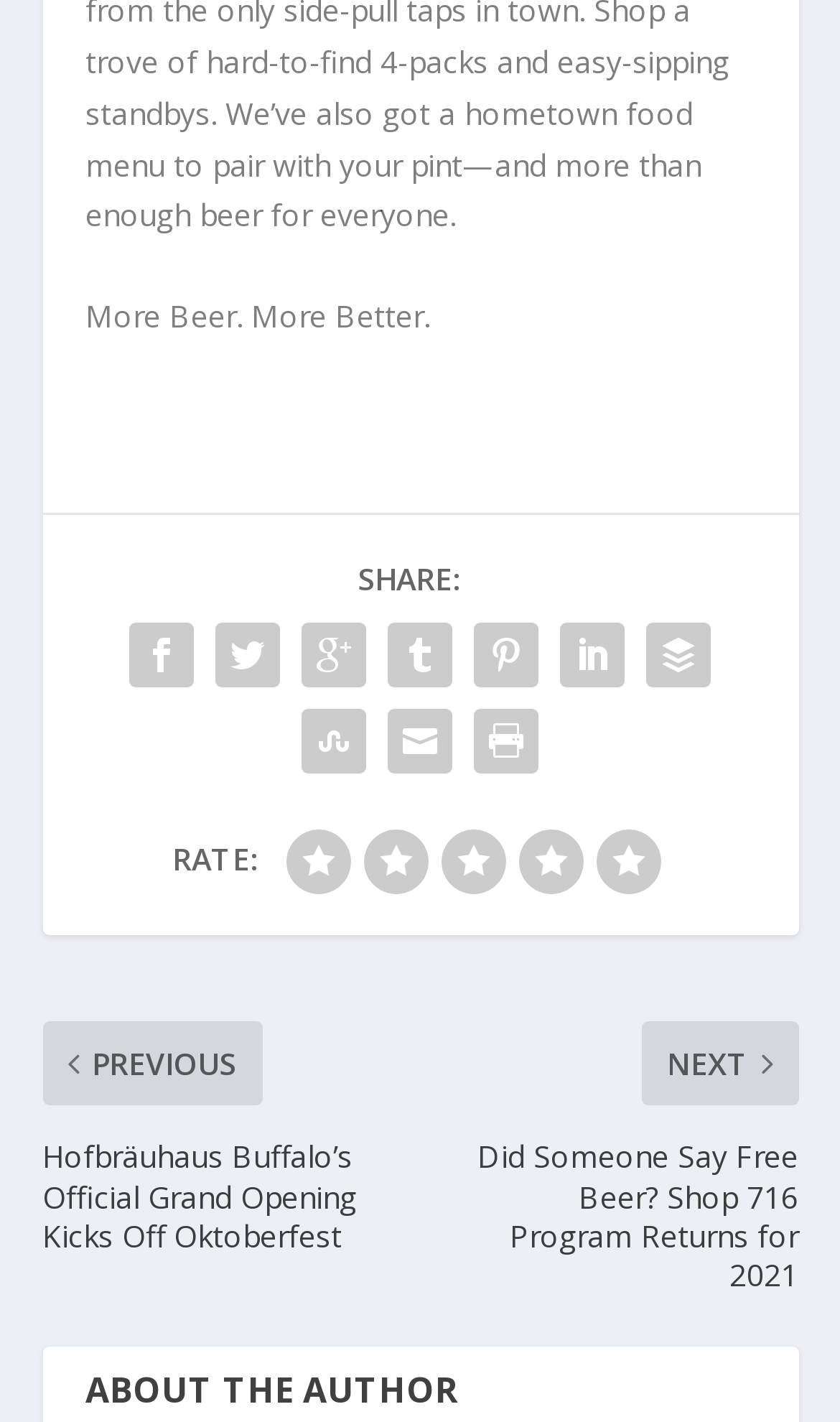Specify the bounding box coordinates of the area to click in order to execute this command: 'Rate with 1 star'. The coordinates should consist of four float numbers ranging from 0 to 1, and should be formatted as [left, top, right, bottom].

[0.341, 0.584, 0.418, 0.629]